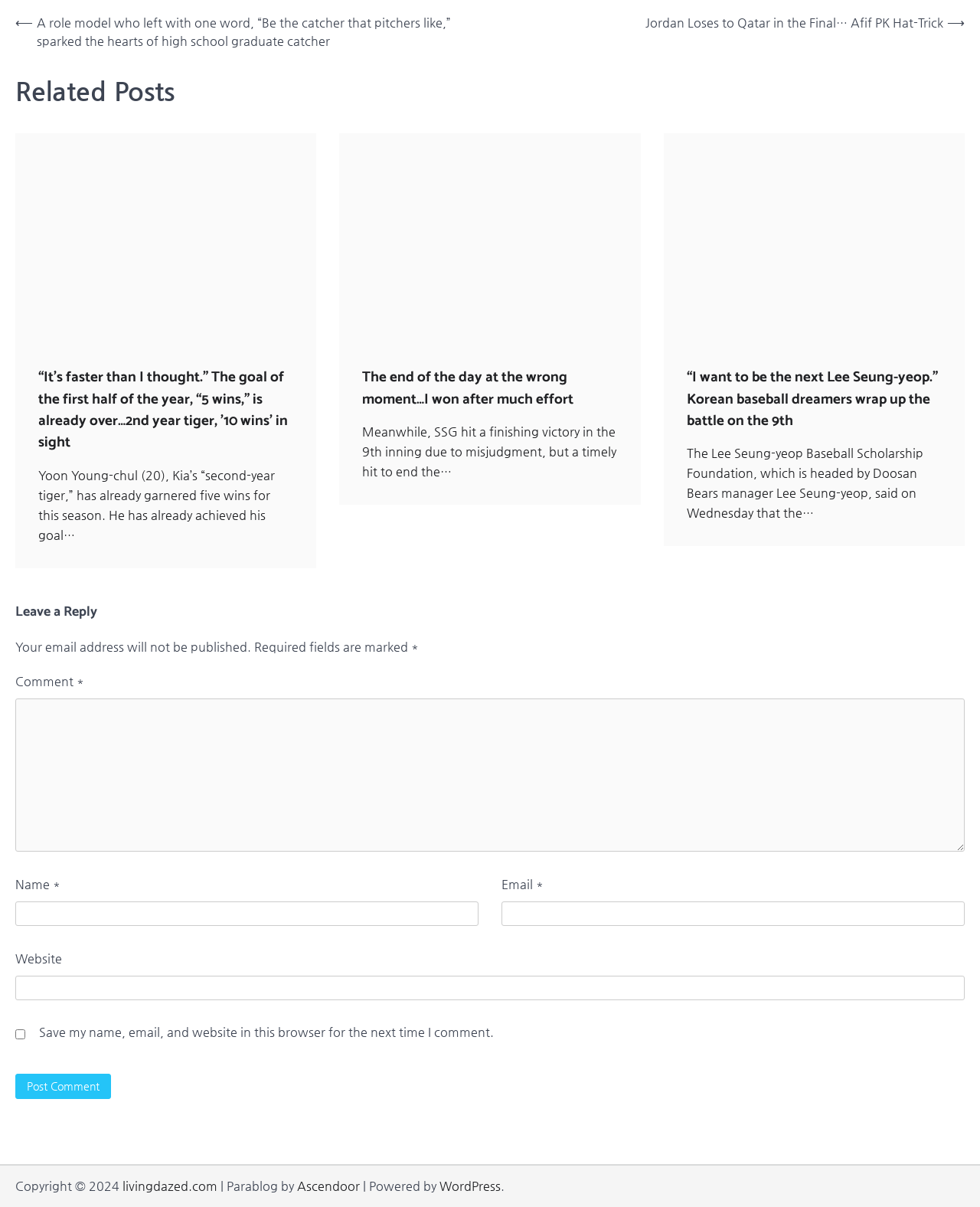Give a succinct answer to this question in a single word or phrase: 
What is the purpose of the checkbox in the comment section?

Save my name, email, and website